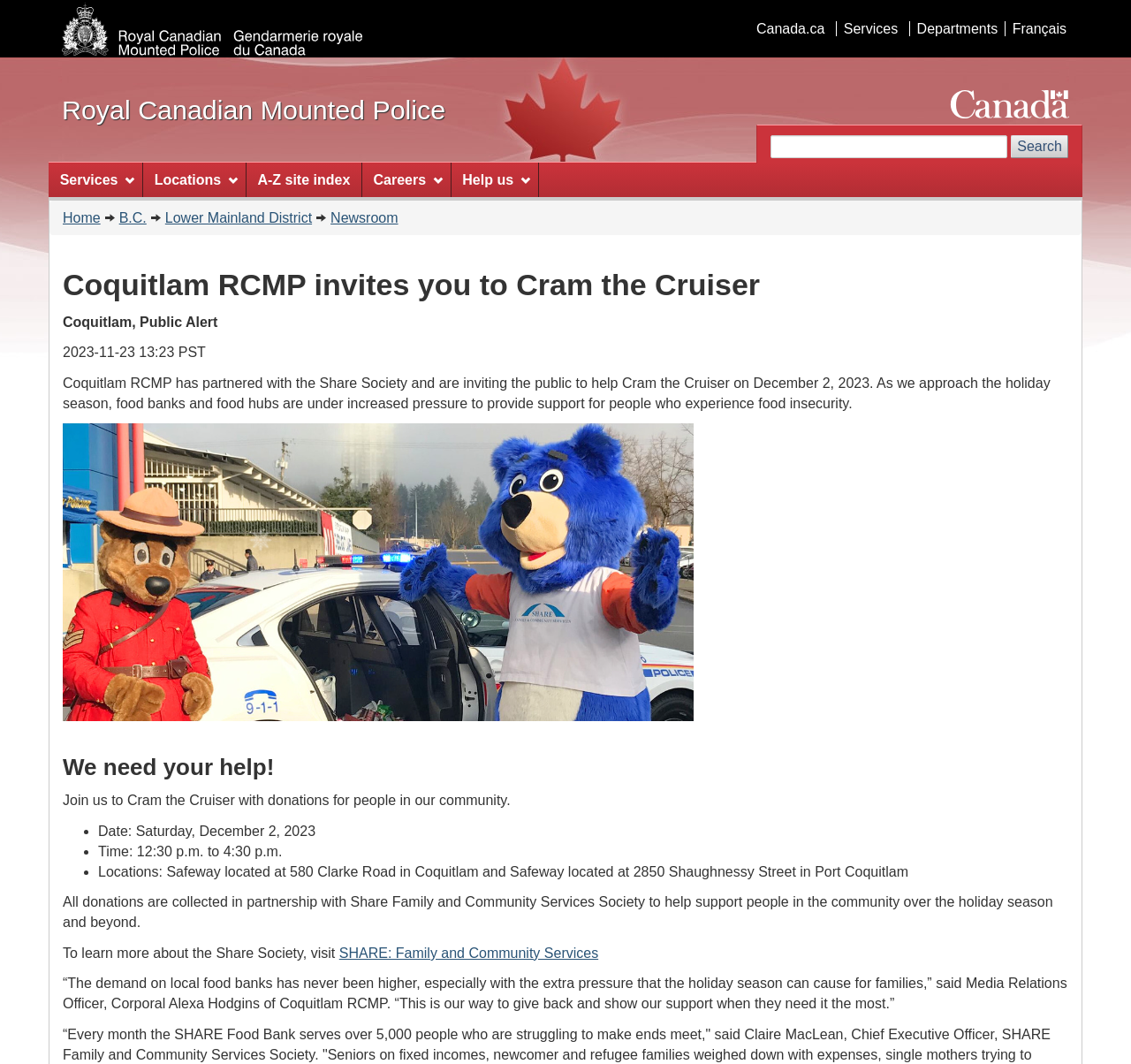Can you pinpoint the bounding box coordinates for the clickable element required for this instruction: "Visit Canada.ca"? The coordinates should be four float numbers between 0 and 1, i.e., [left, top, right, bottom].

[0.662, 0.02, 0.735, 0.034]